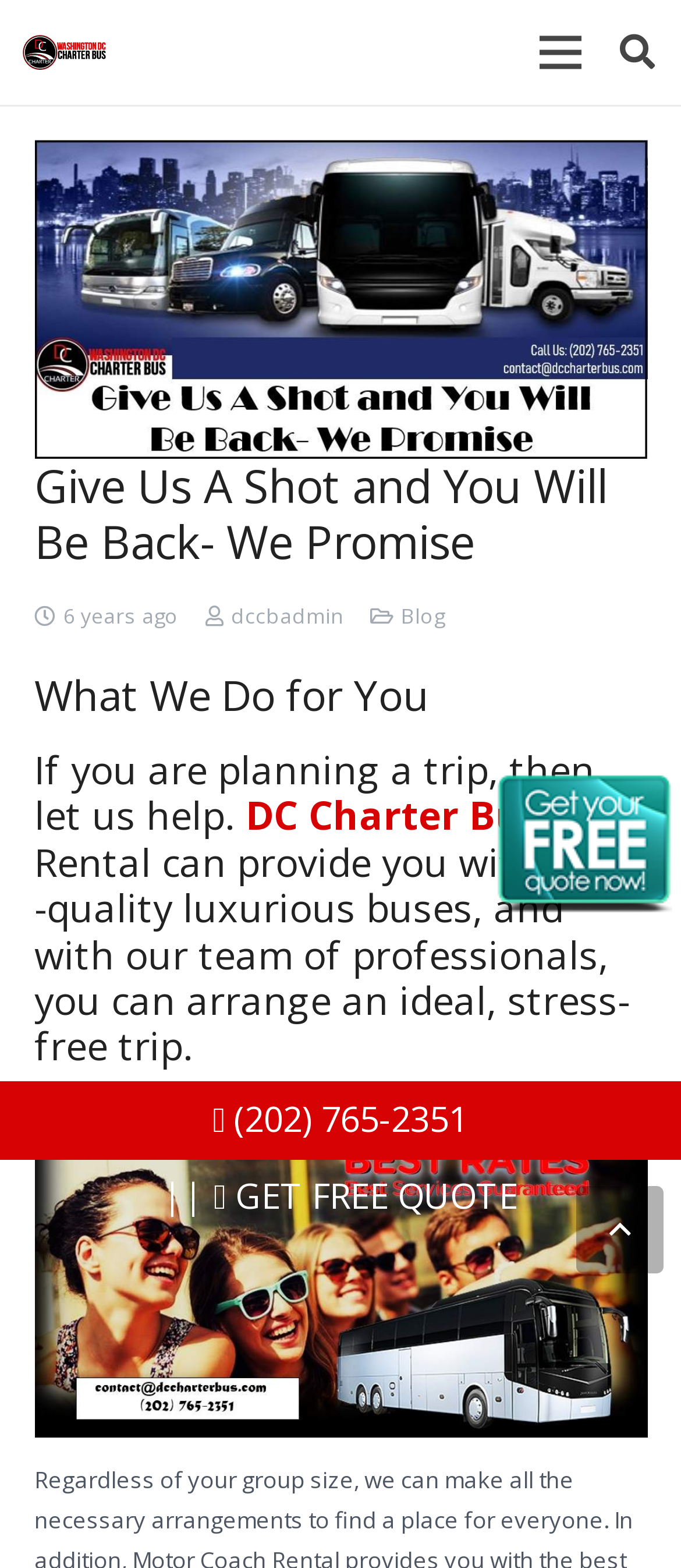Please determine the bounding box of the UI element that matches this description: Blog. The coordinates should be given as (top-left x, top-left y, bottom-right x, bottom-right y), with all values between 0 and 1.

[0.589, 0.384, 0.653, 0.401]